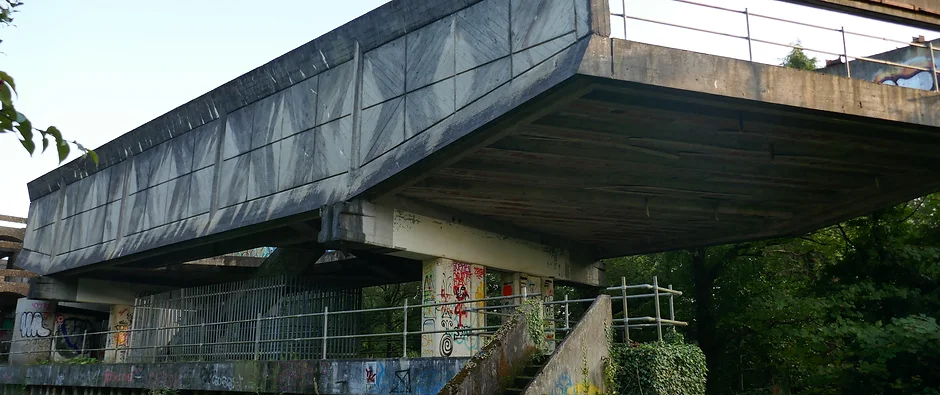What is on the supports of the building?
Refer to the image and provide a one-word or short phrase answer.

Graffiti art